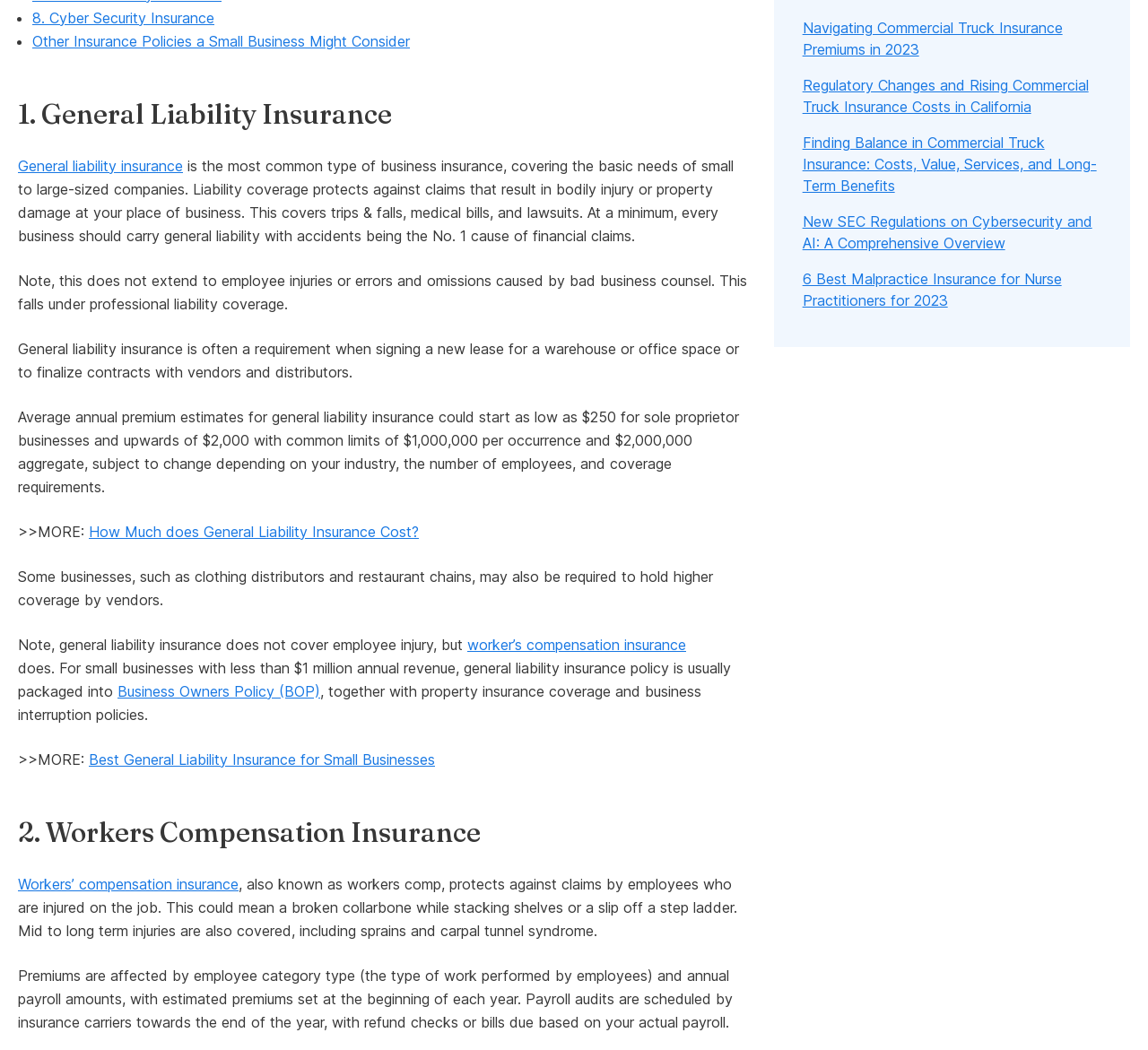Locate the UI element that matches the description Business Owners Policy (BOP) in the webpage screenshot. Return the bounding box coordinates in the format (top-left x, top-left y, bottom-right x, bottom-right y), with values ranging from 0 to 1.

[0.102, 0.65, 0.279, 0.667]